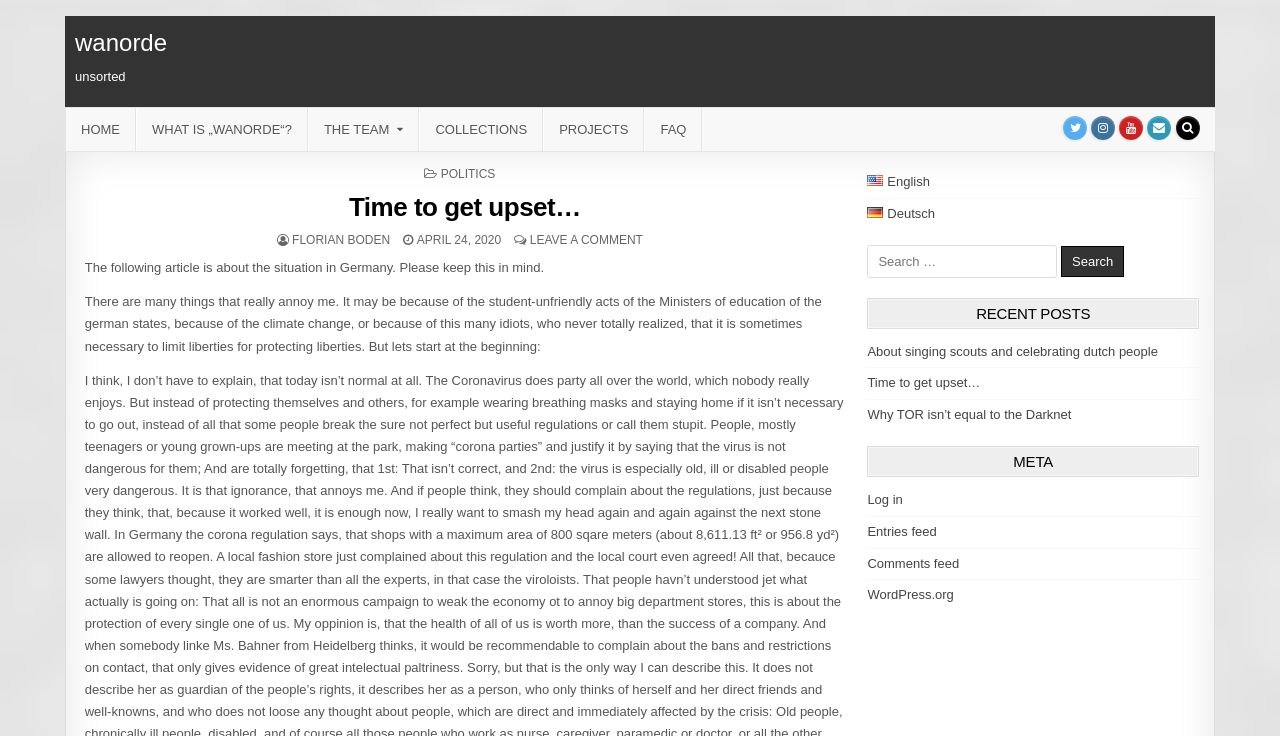Can you specify the bounding box coordinates for the region that should be clicked to fulfill this instruction: "Read the 'Time to get upset…' article".

[0.273, 0.261, 0.454, 0.302]